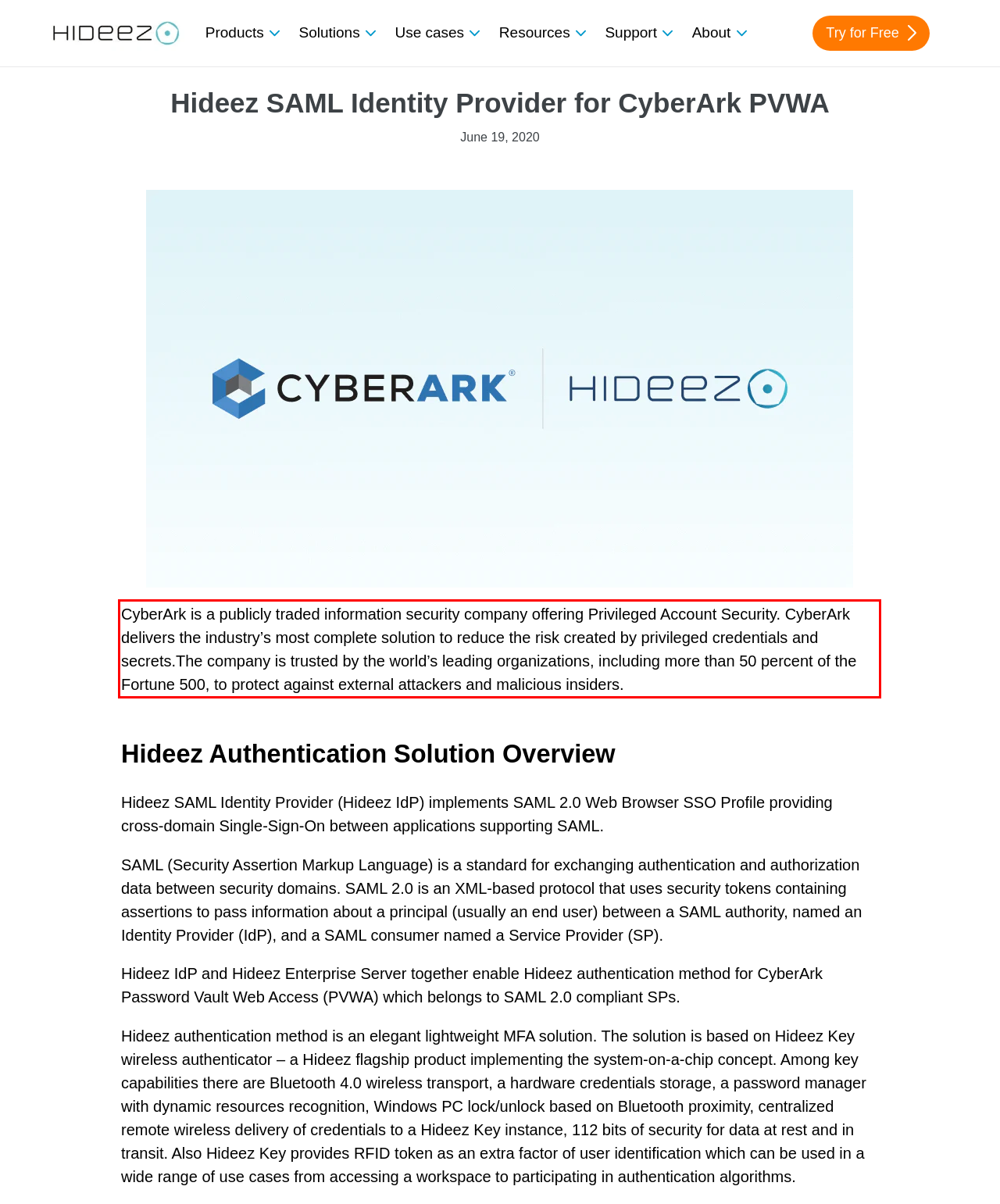Given the screenshot of the webpage, identify the red bounding box, and recognize the text content inside that red bounding box.

CyberArk is a publicly traded information security company offering Privileged Account Security. CyberArk delivers the industry’s most complete solution to reduce the risk created by privileged credentials and secrets.The company is trusted by the world’s leading organizations, including more than 50 percent of the Fortune 500, to protect against external attackers and malicious insiders.